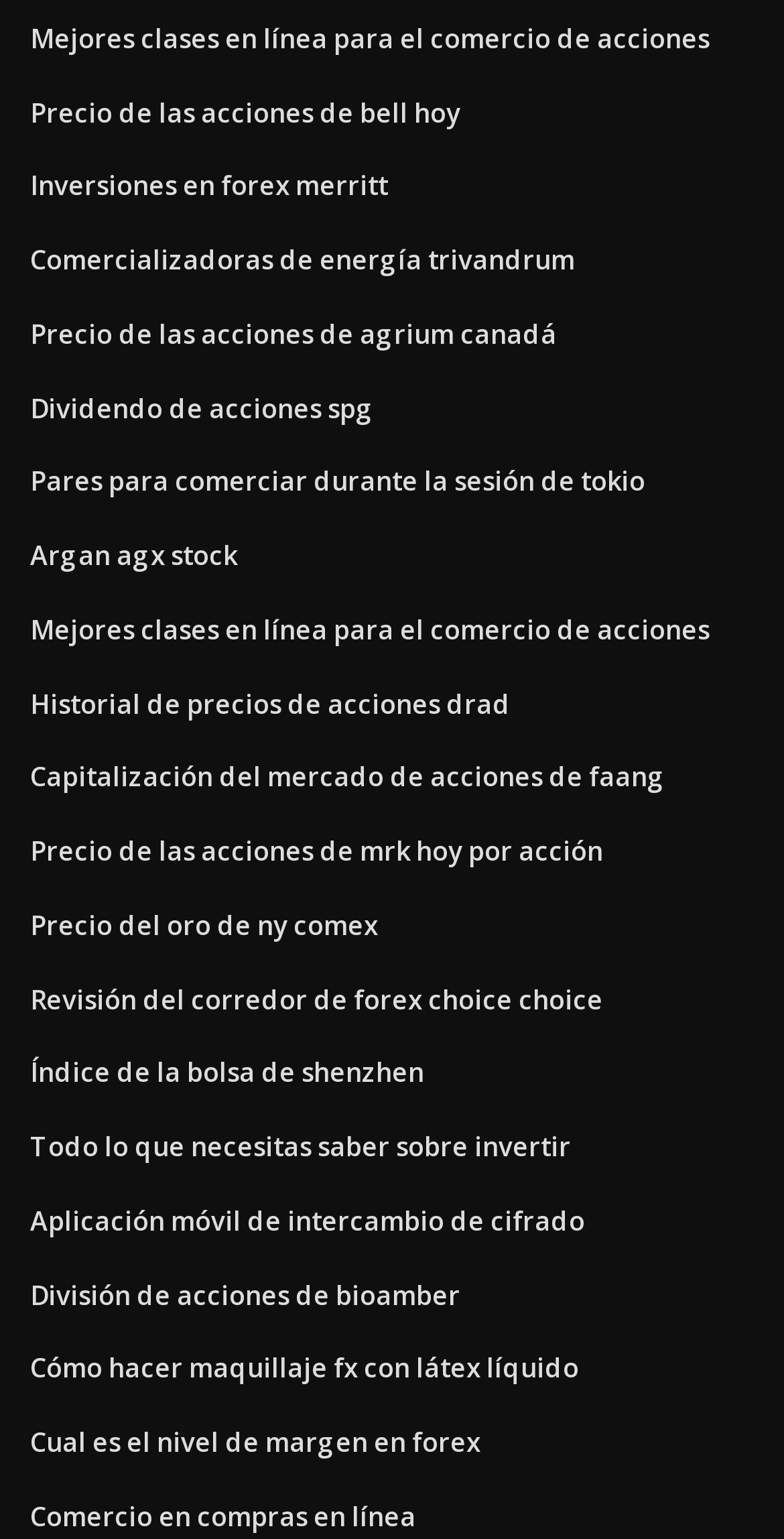Please indicate the bounding box coordinates for the clickable area to complete the following task: "Check Precio de las acciones de bell hoy". The coordinates should be specified as four float numbers between 0 and 1, i.e., [left, top, right, bottom].

[0.038, 0.061, 0.587, 0.084]